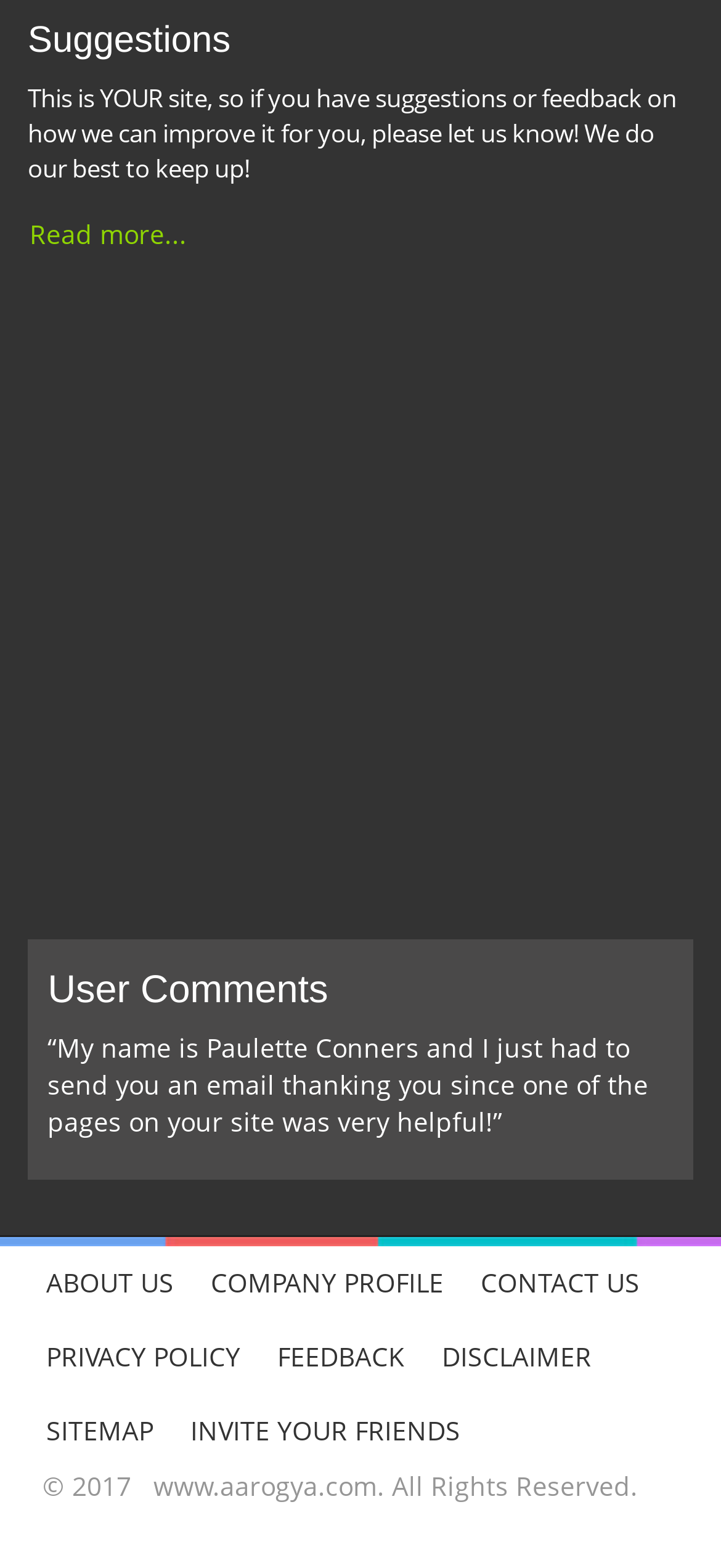Please locate the clickable area by providing the bounding box coordinates to follow this instruction: "View ABOUT US page".

[0.038, 0.794, 0.267, 0.842]